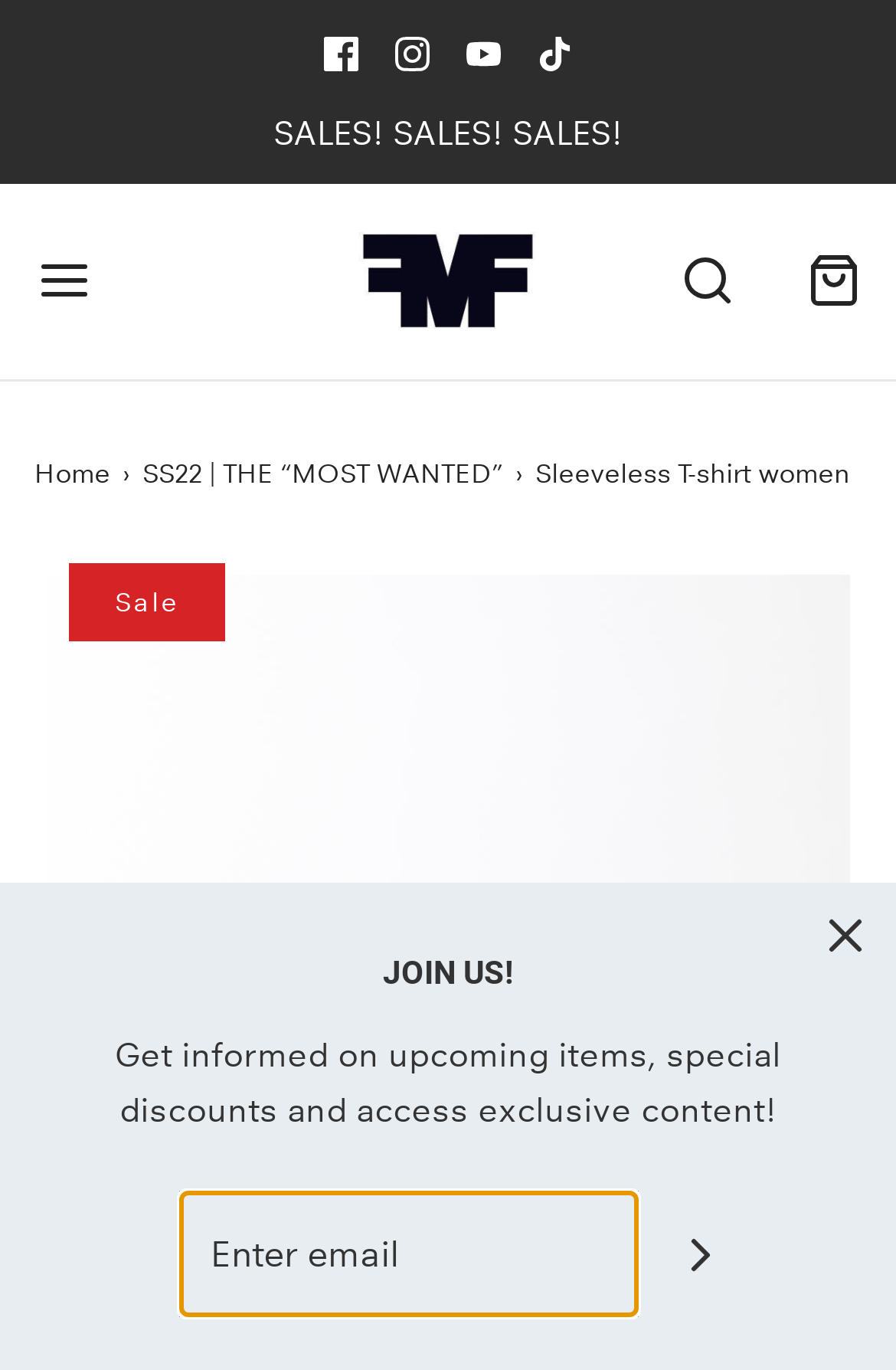Identify the bounding box of the HTML element described here: "Home". Provide the coordinates as four float numbers between 0 and 1: [left, top, right, bottom].

[0.038, 0.328, 0.136, 0.36]